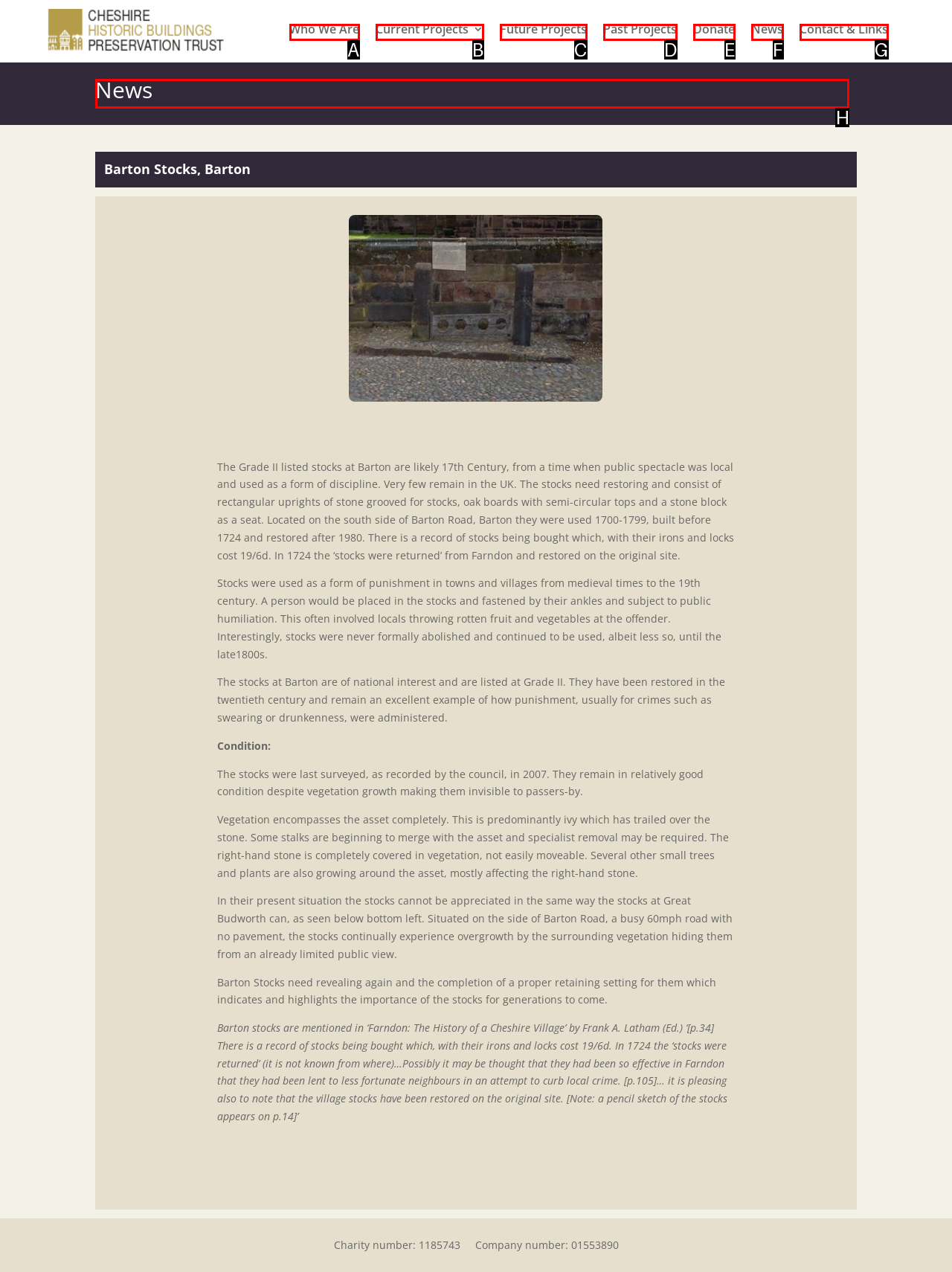Tell me the letter of the UI element I should click to accomplish the task: Read the news based on the choices provided in the screenshot.

H